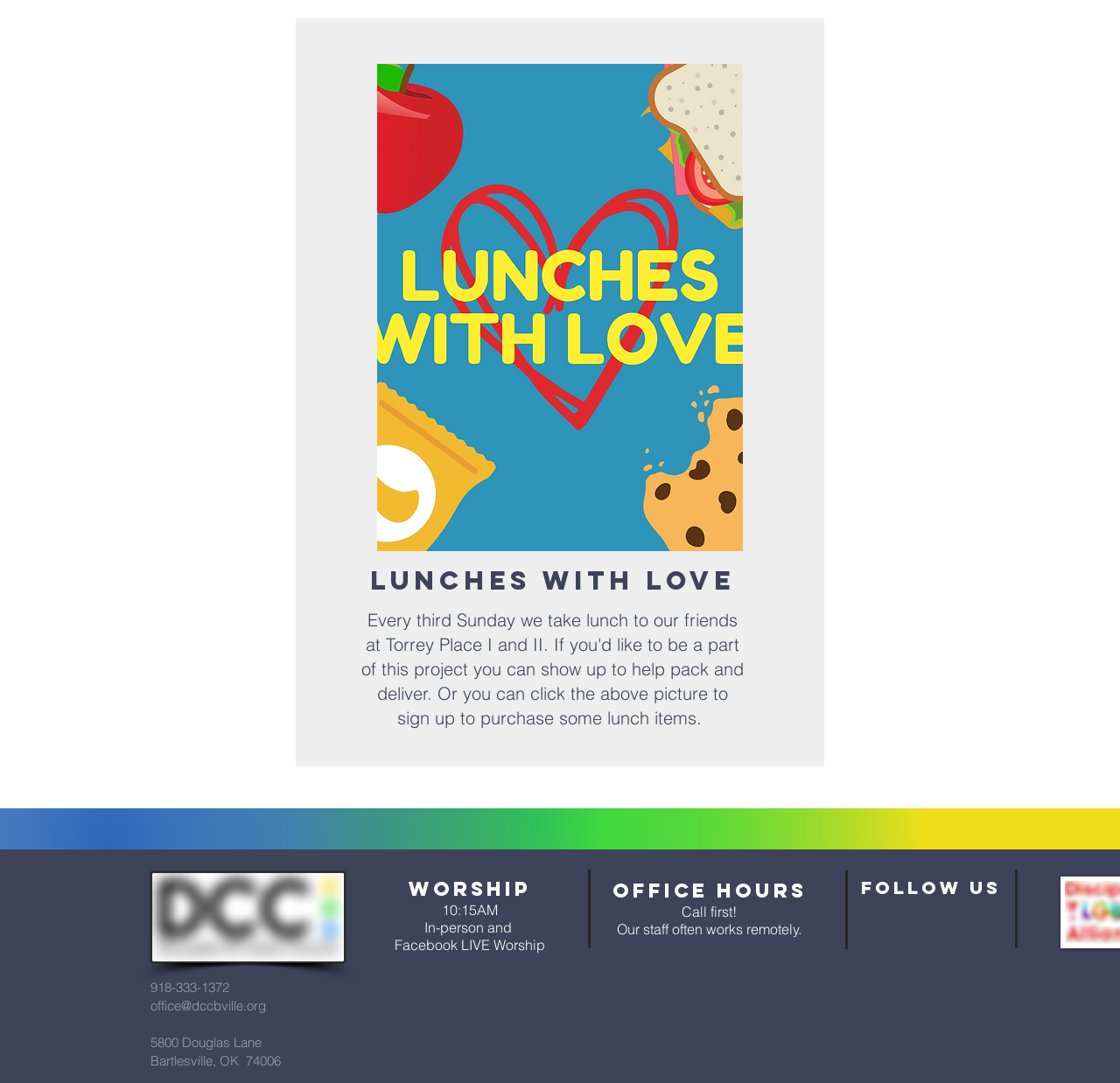Answer the following query with a single word or phrase:
What is the name of the organization?

Lunches with Love